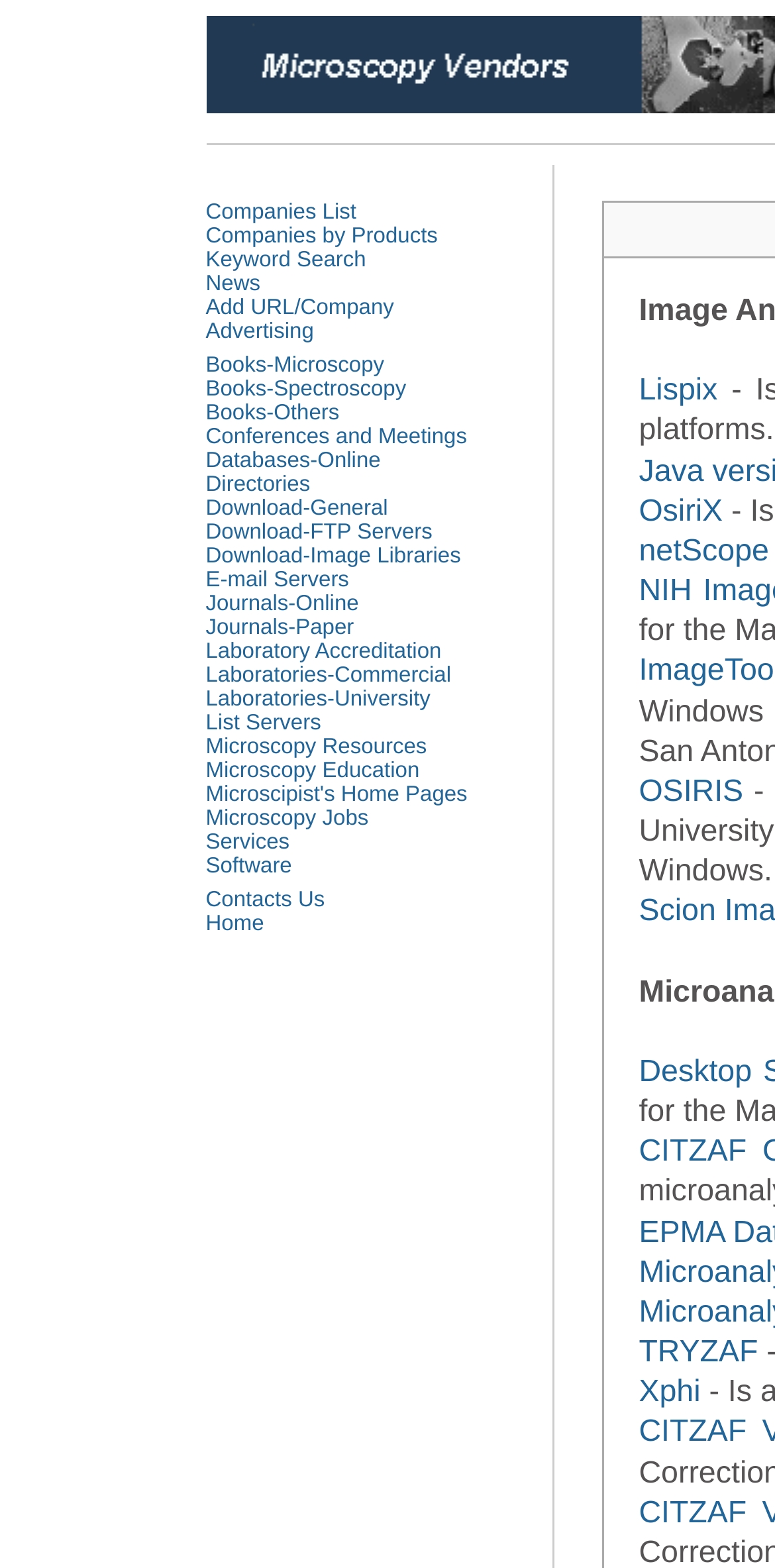Identify and provide the bounding box for the element described by: "alt="Cathy Pellow of Sargent House"".

None